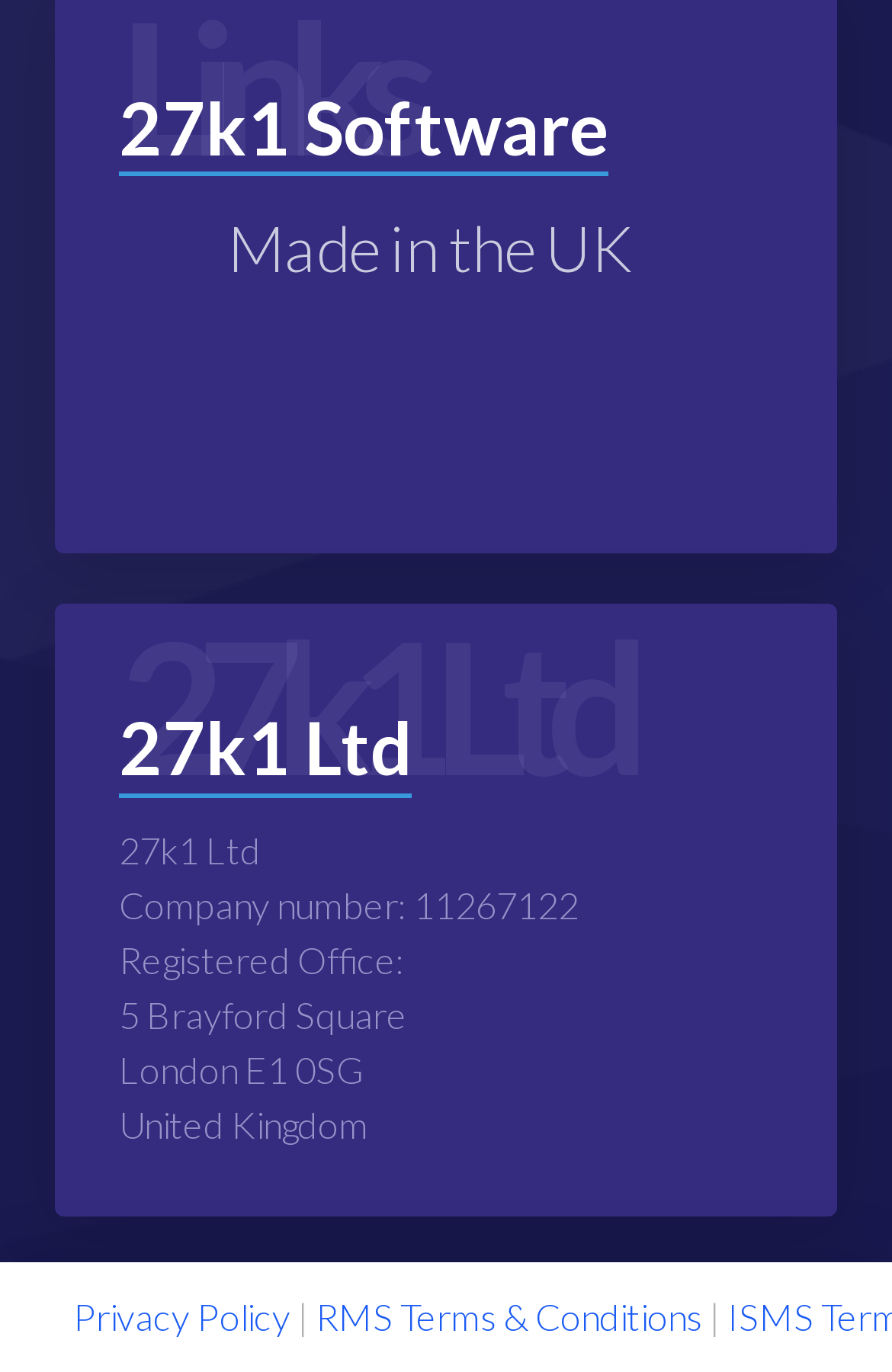Please find the bounding box for the UI component described as follows: "Privacy Policy".

[0.082, 0.942, 0.326, 0.974]